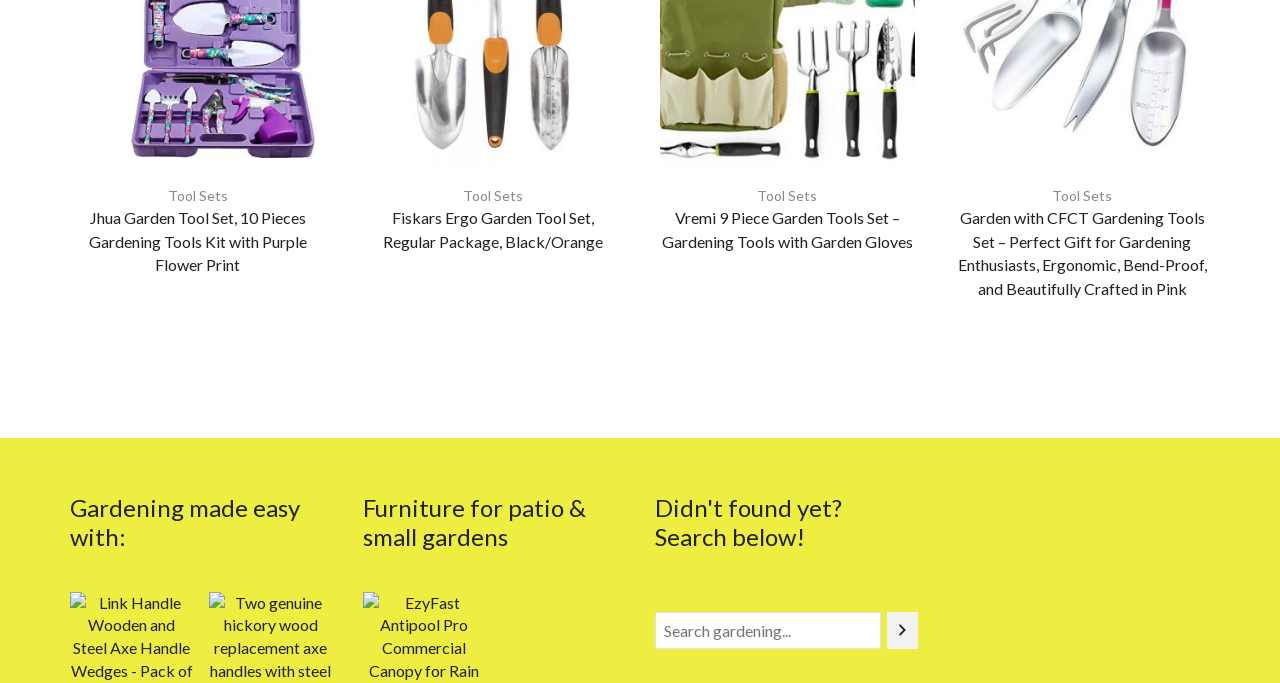Can you give a detailed response to the following question using the information from the image? How many products are listed on this page?

There are four products listed on this page because there are four headings with product names, each with a corresponding 'See at Amazon' link and a 'Tool Sets' category link.